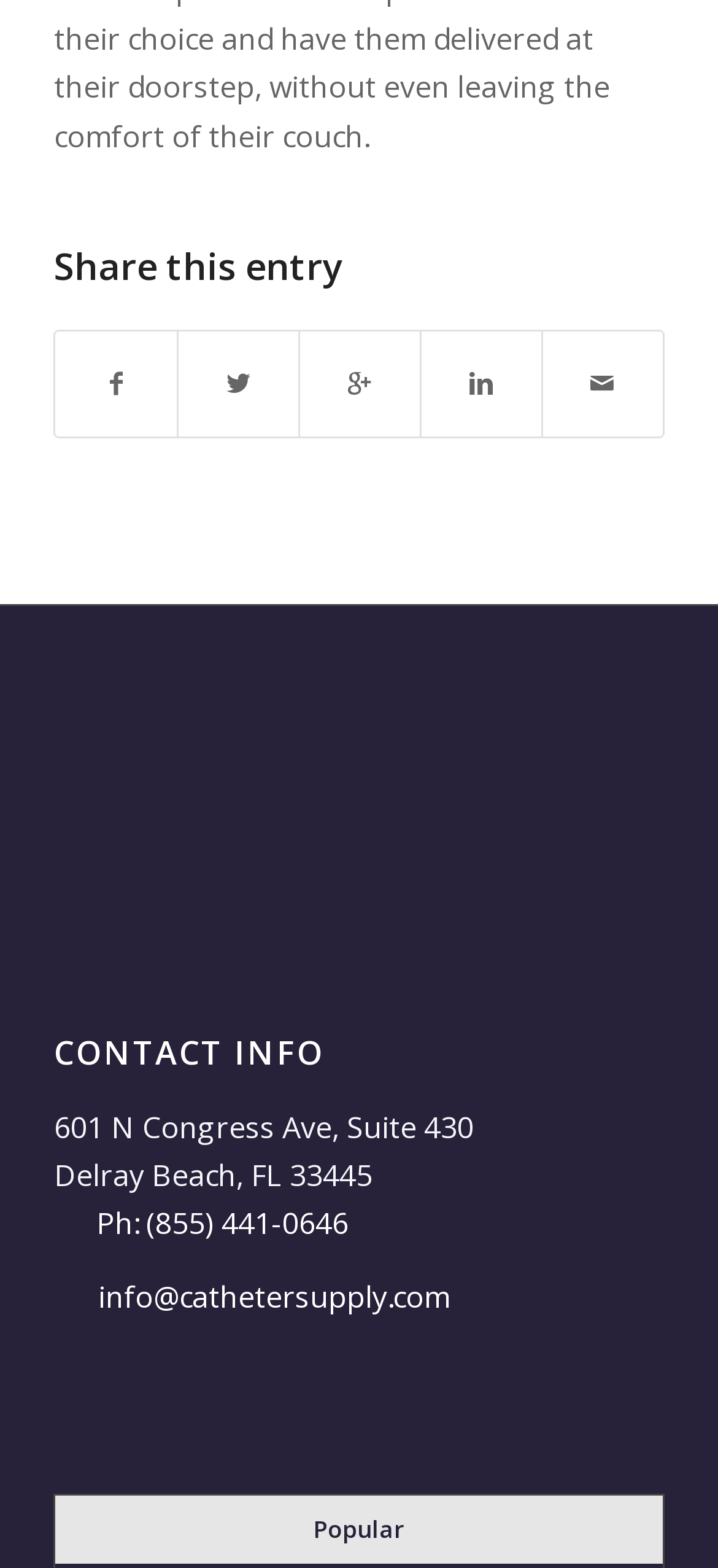From the given element description: "info@cathetersupply.com", find the bounding box for the UI element. Provide the coordinates as four float numbers between 0 and 1, in the order [left, top, right, bottom].

[0.137, 0.814, 0.626, 0.84]